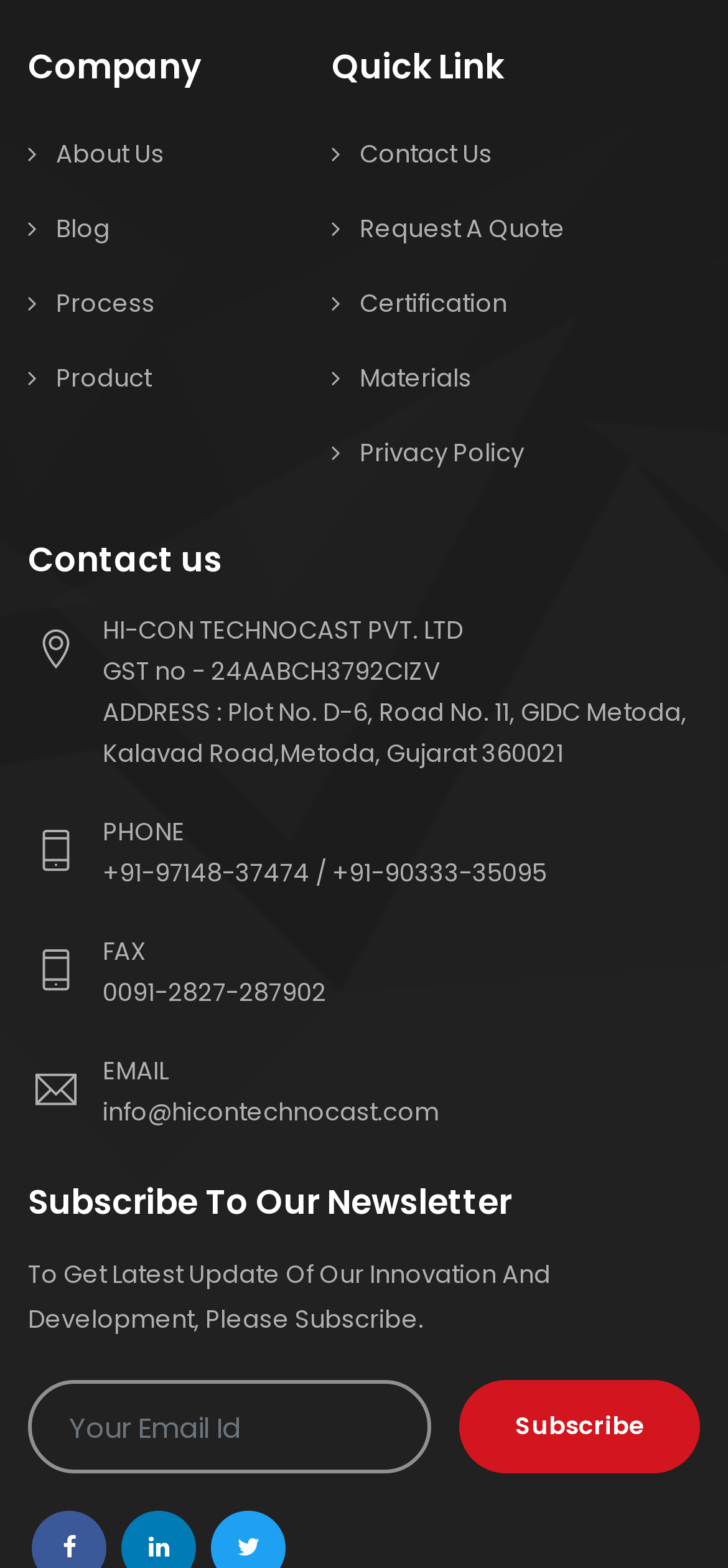Give a concise answer using one word or a phrase to the following question:
What is the GST number?

24AABCH3792CIZV